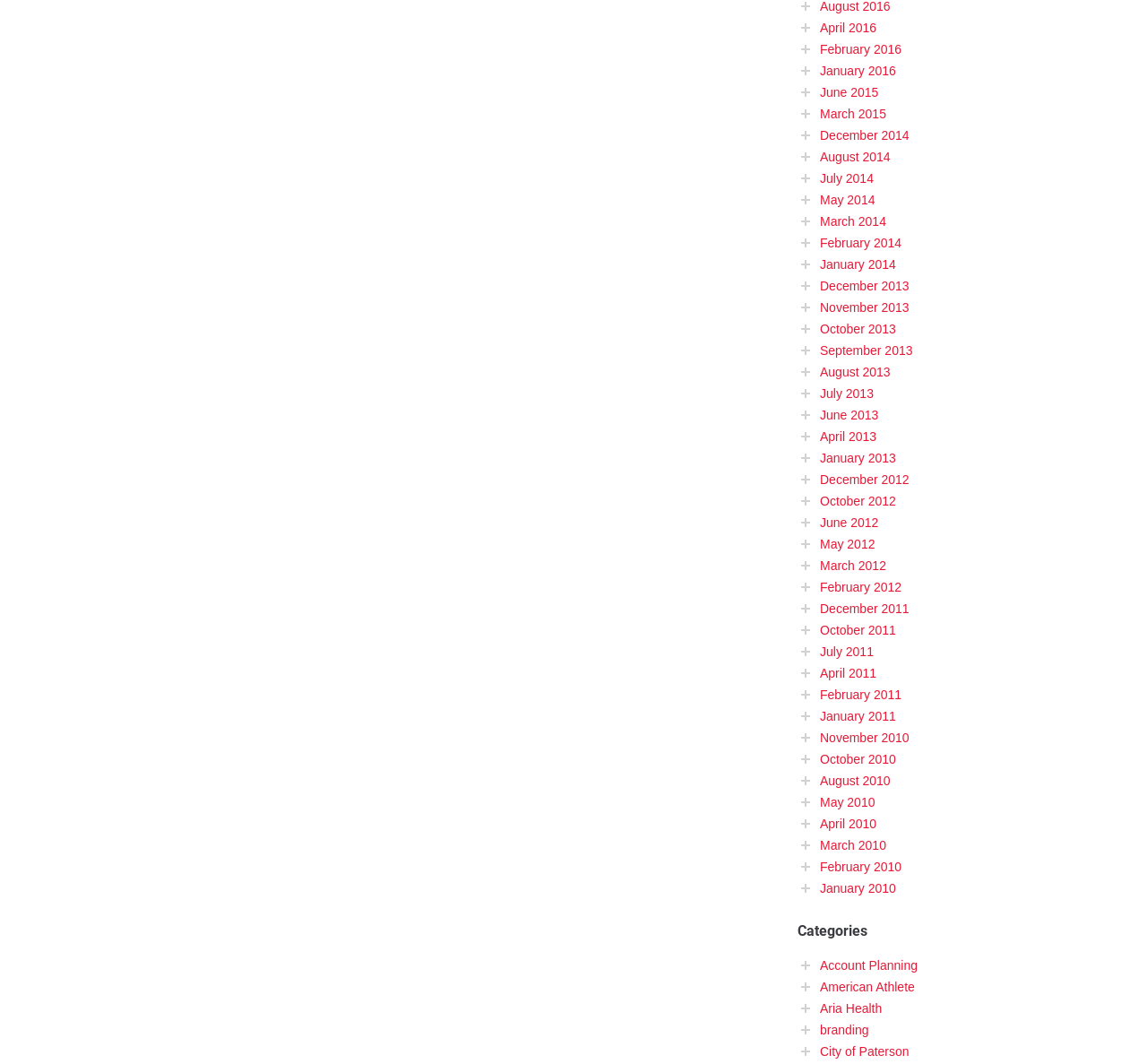Provide the bounding box coordinates of the HTML element this sentence describes: "About". The bounding box coordinates consist of four float numbers between 0 and 1, i.e., [left, top, right, bottom].

None